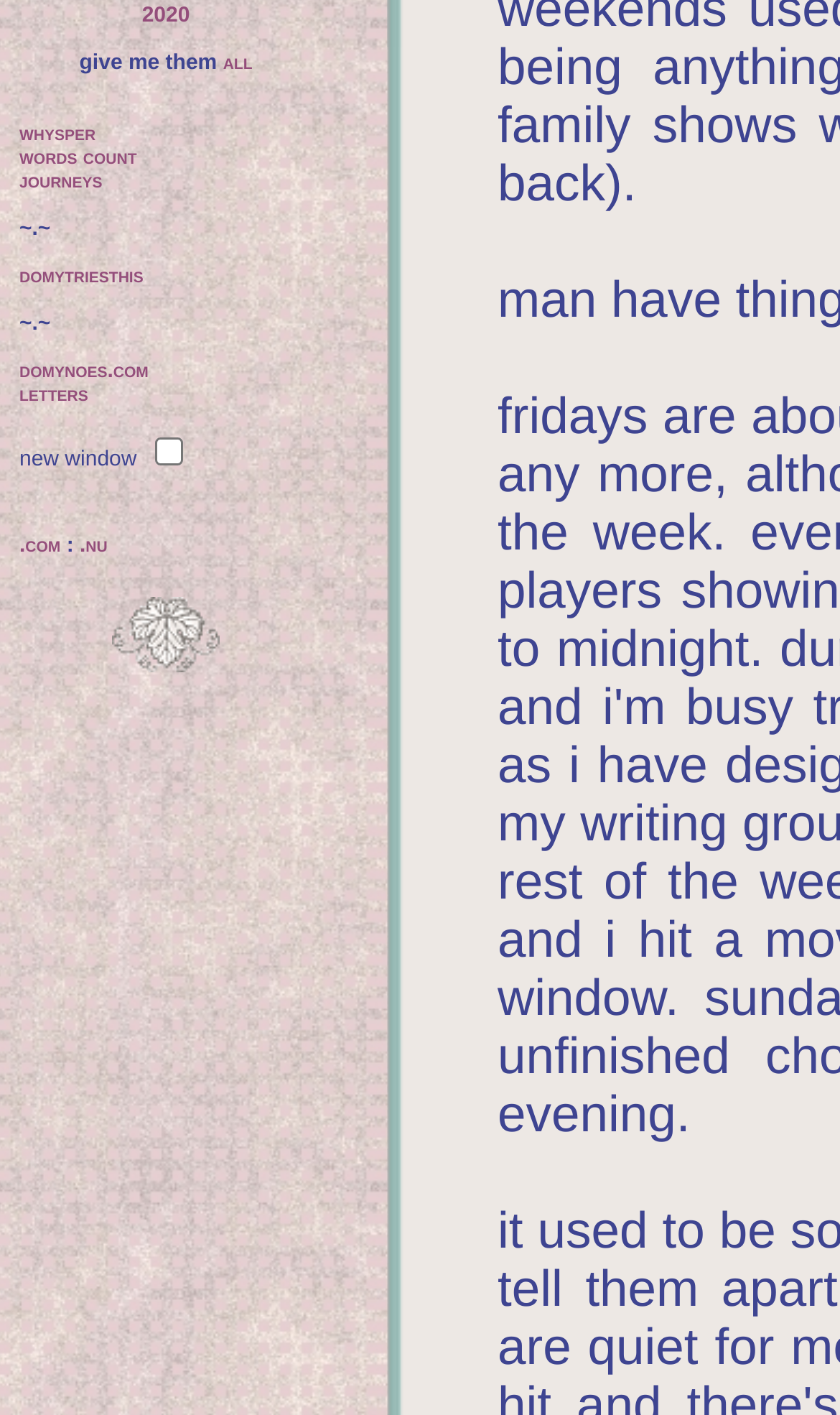Please determine the bounding box coordinates for the UI element described here. Use the format (top-left x, top-left y, bottom-right x, bottom-right y) with values bounded between 0 and 1: all

[0.266, 0.037, 0.3, 0.053]